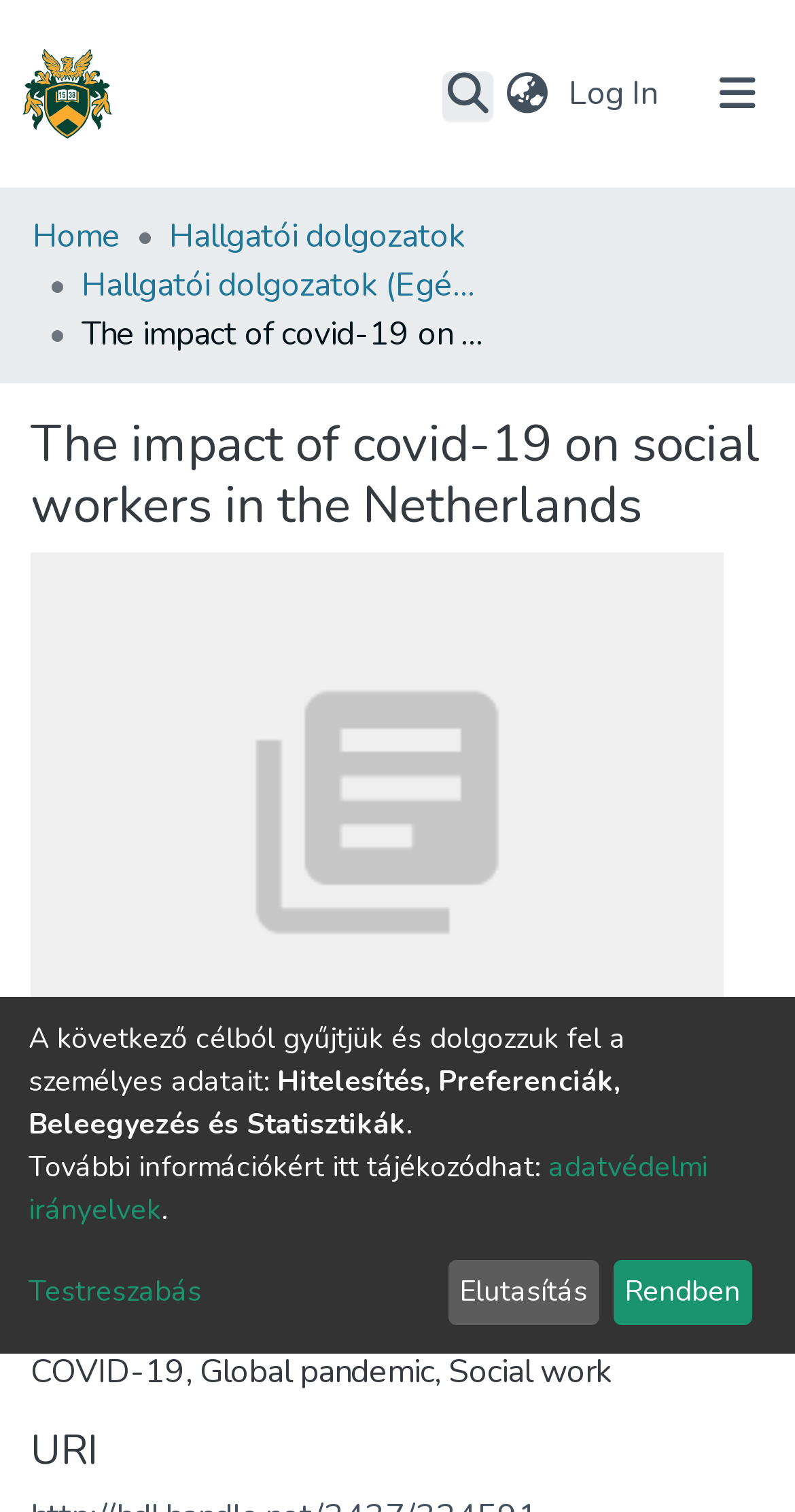What is the language of the webpage?
Provide a detailed and well-explained answer to the question.

I noticed that some of the text elements, such as 'A következő célból gyűjtjük és dolgozzuk fel a személyes adatait:' and 'Hitelesítés, Preferenciák, Beleegyezés és Statisztikák', are not in English, suggesting that the language of the webpage is not English.